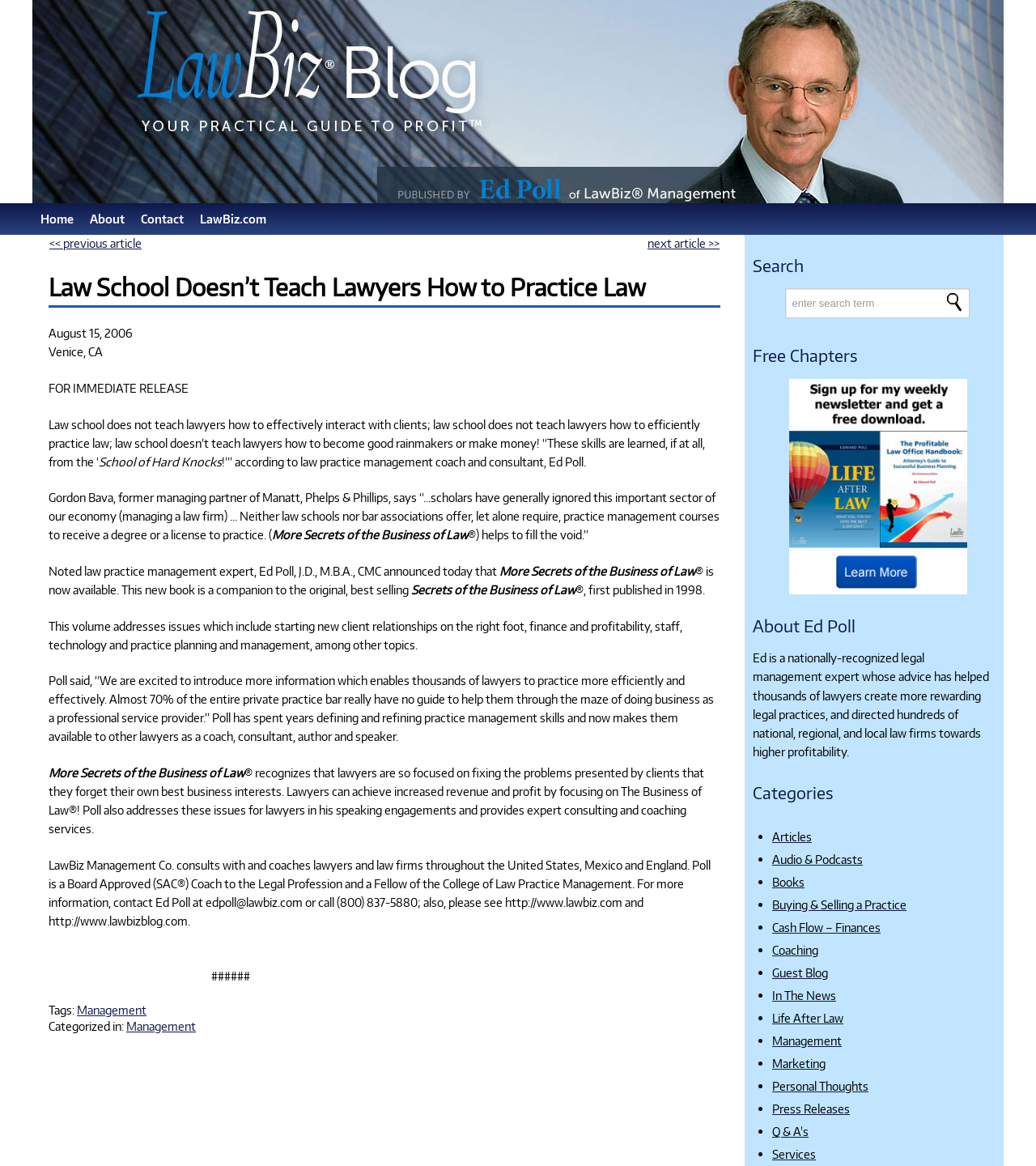Provide your answer in a single word or phrase: 
What is the phone number to contact Ed Poll?

(800) 837-5880